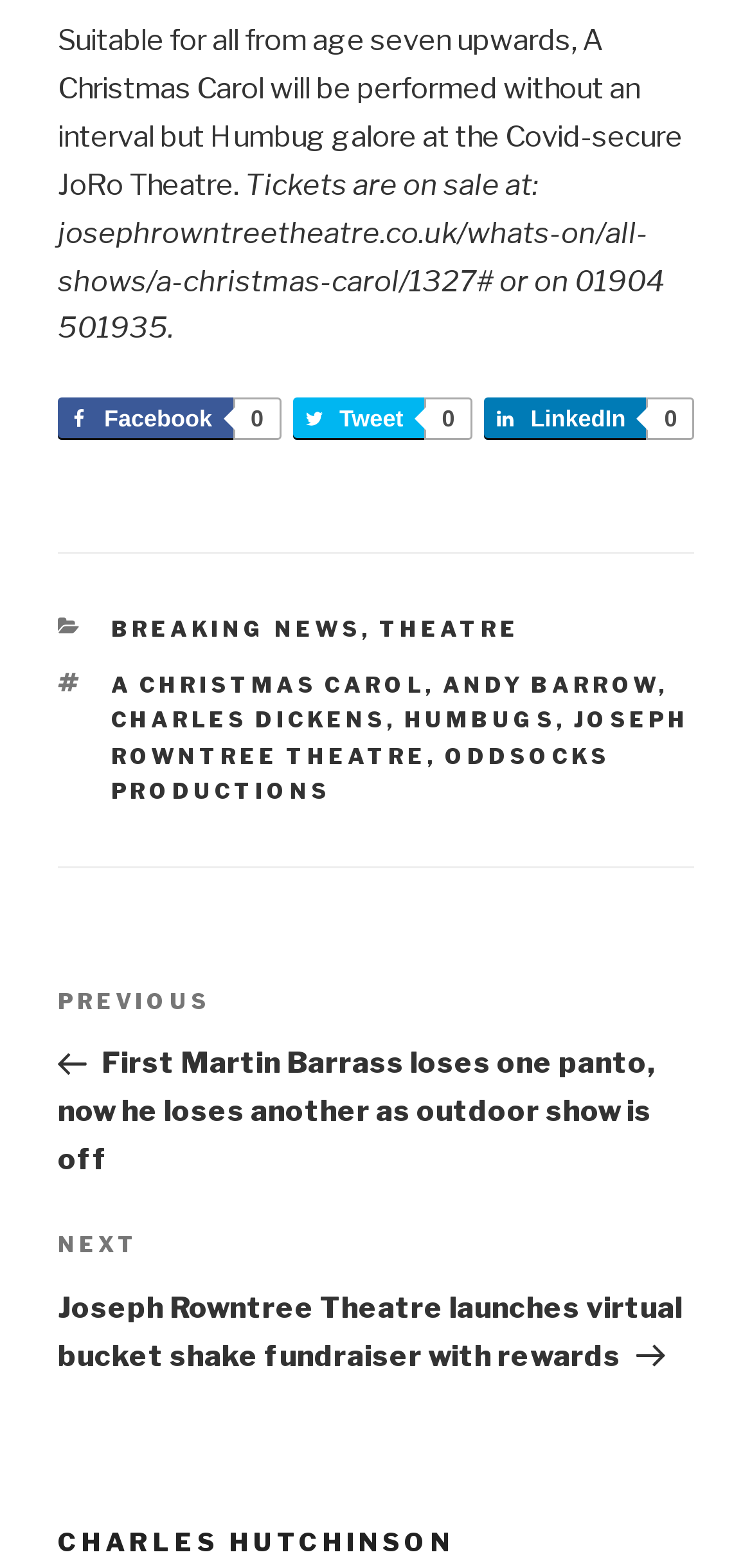Specify the bounding box coordinates of the area to click in order to execute this command: 'visit 'Agentoto88' website'. The coordinates should consist of four float numbers ranging from 0 to 1, and should be formatted as [left, top, right, bottom].

None